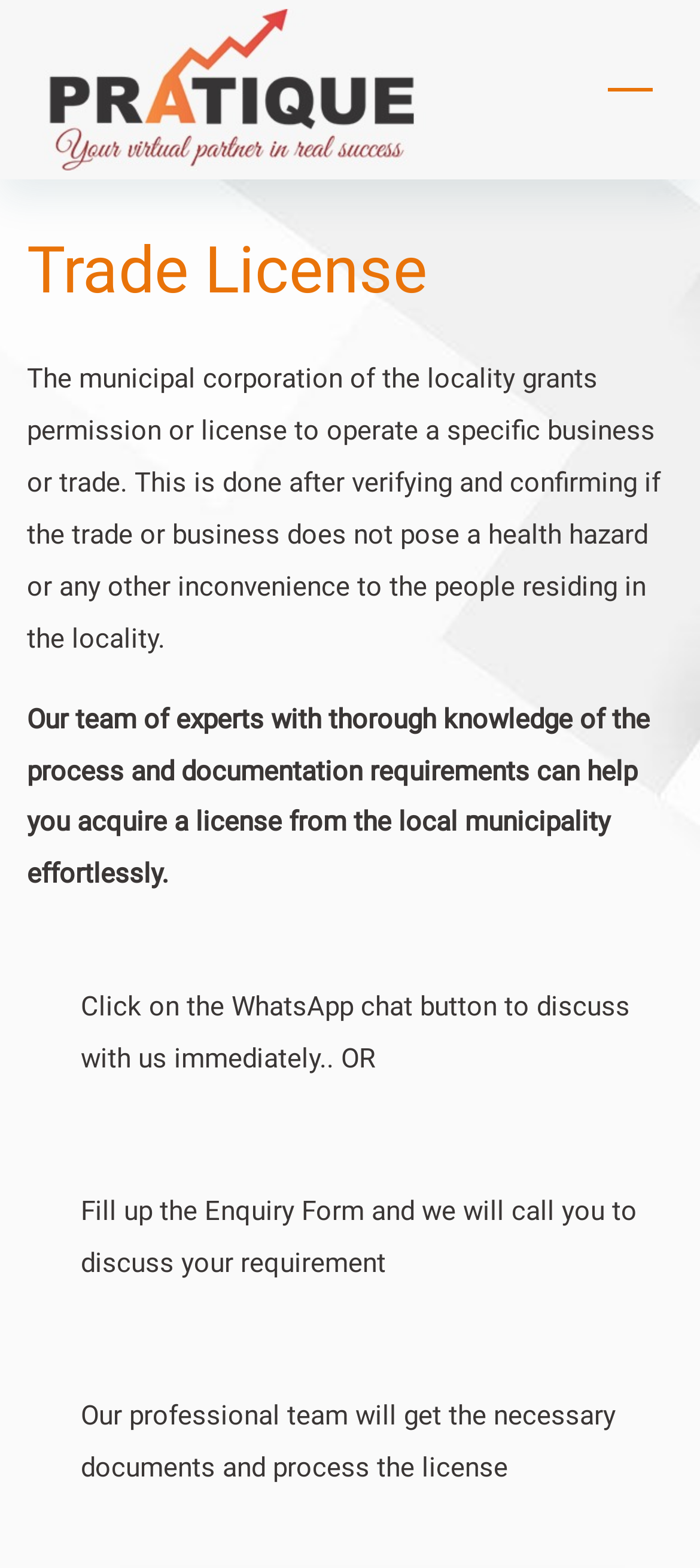Give a one-word or one-phrase response to the question: 
What is the purpose of a trade license?

To operate a specific business